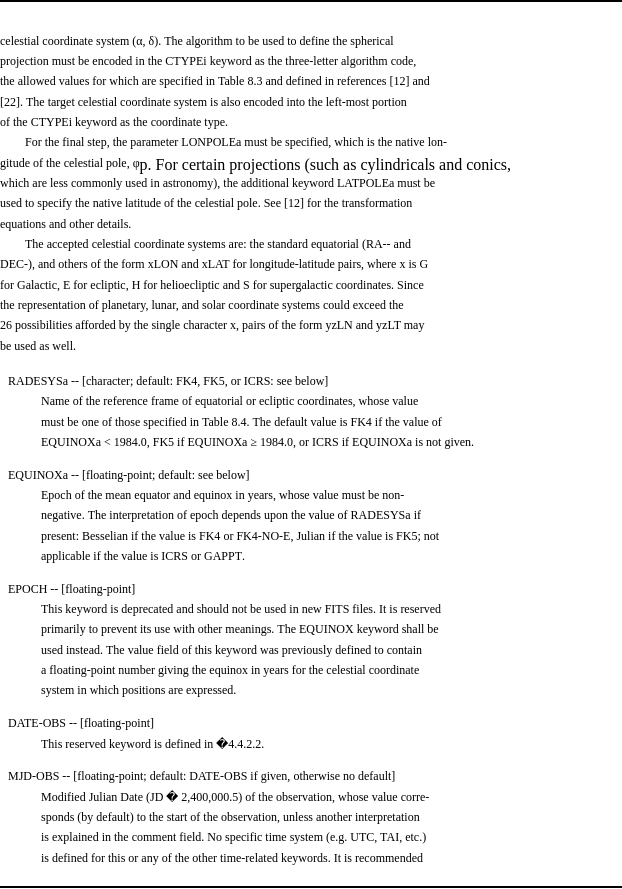Offer a comprehensive description of the image.

The image presents a technical illustration related to celestial coordinate systems, highlighting the use of specific algorithms to define spherical projections. It emphasizes key parameters such as the three-letter algorithm code that must be encoded in the CTYPEi keyword, essential for defining the celestial coordinate system, denoted by the symbols α (alpha) and δ (delta). Additionally, it details how the native longitude and latitude must be specified using parameters LONPOLEa and LATPOLEa, particularly for cylindrical or conic projections. The text notes the accepted celestial coordinate systems, including the standard equatorial (RA-- and DEC--) and various forms utilized in galactic and supergalactic contexts. Users are directed to references and tables for acceptable values, illustrating the complexities of representing celestial coordinates in astronomical applications.